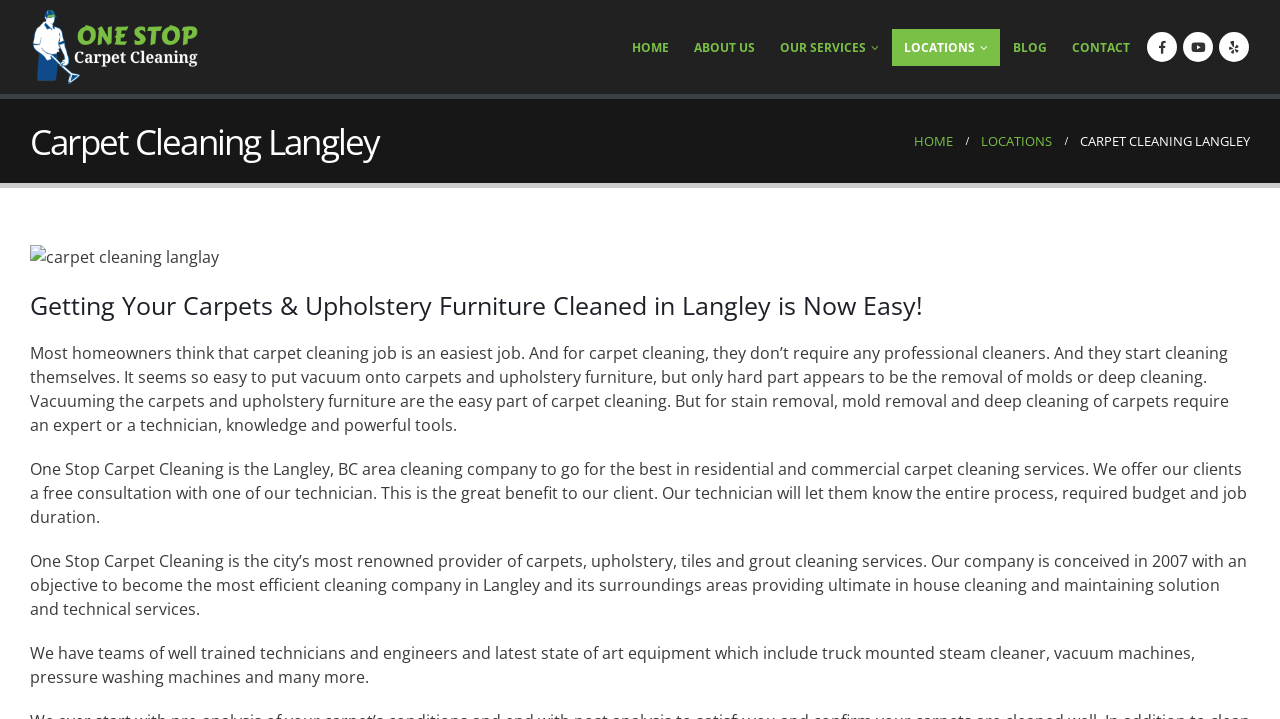Extract the bounding box coordinates for the UI element described by the text: "Our Services". The coordinates should be in the form of [left, top, right, bottom] with values between 0 and 1.

[0.6, 0.04, 0.696, 0.091]